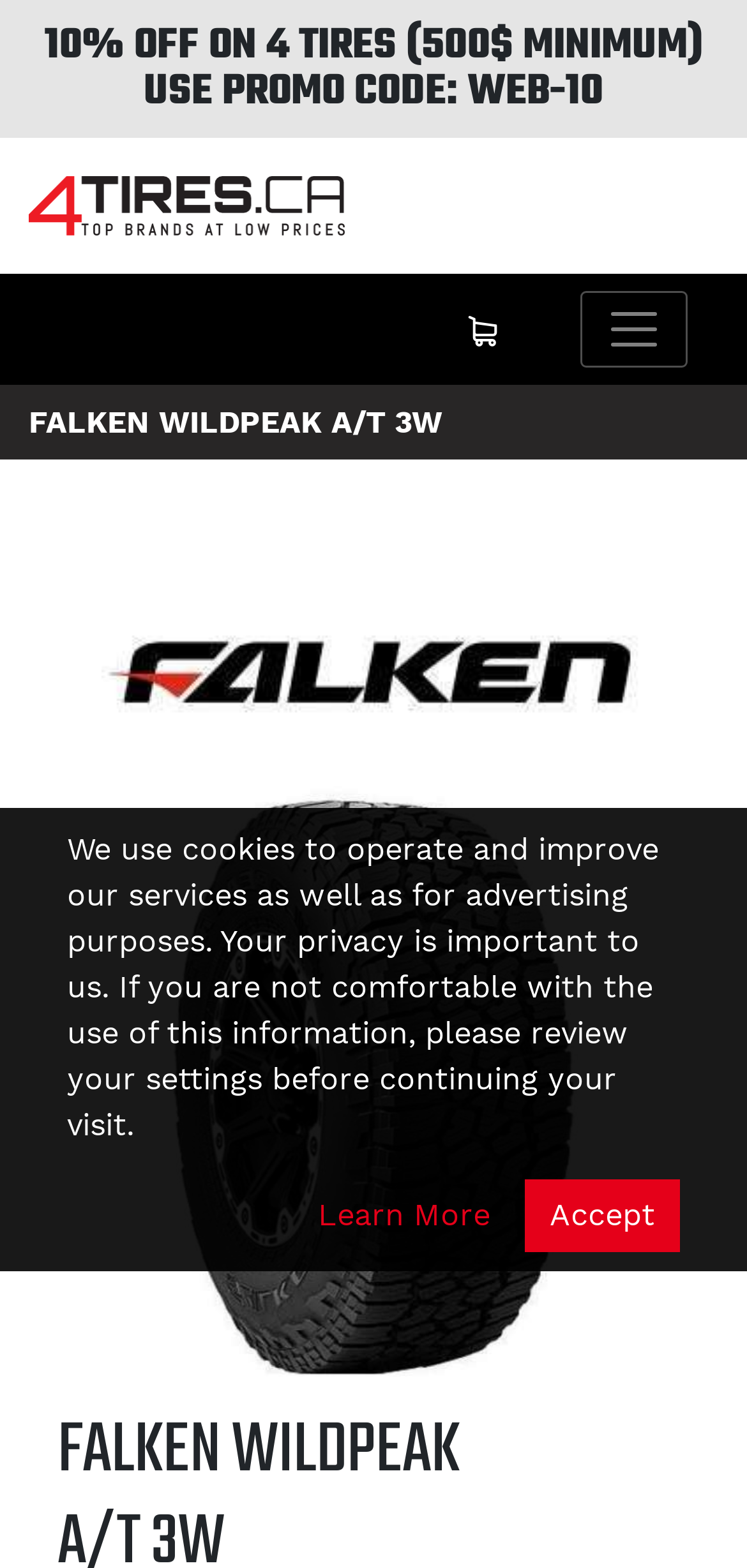Respond to the question below with a single word or phrase:
What is the purpose of the button 'Toggle navigation'?

To expand navigation